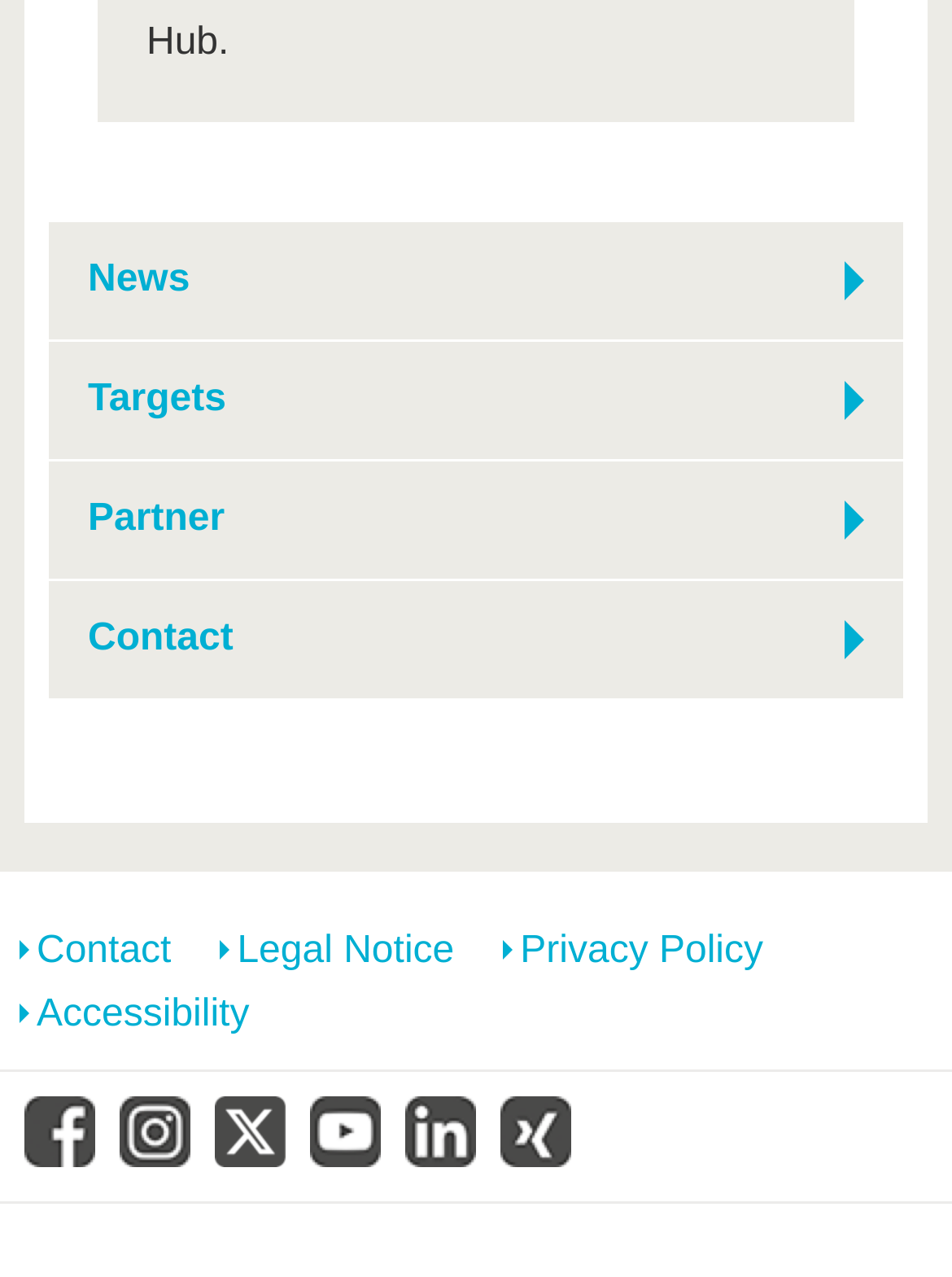Answer the question below using just one word or a short phrase: 
What is the second link in the main navigation?

Targets